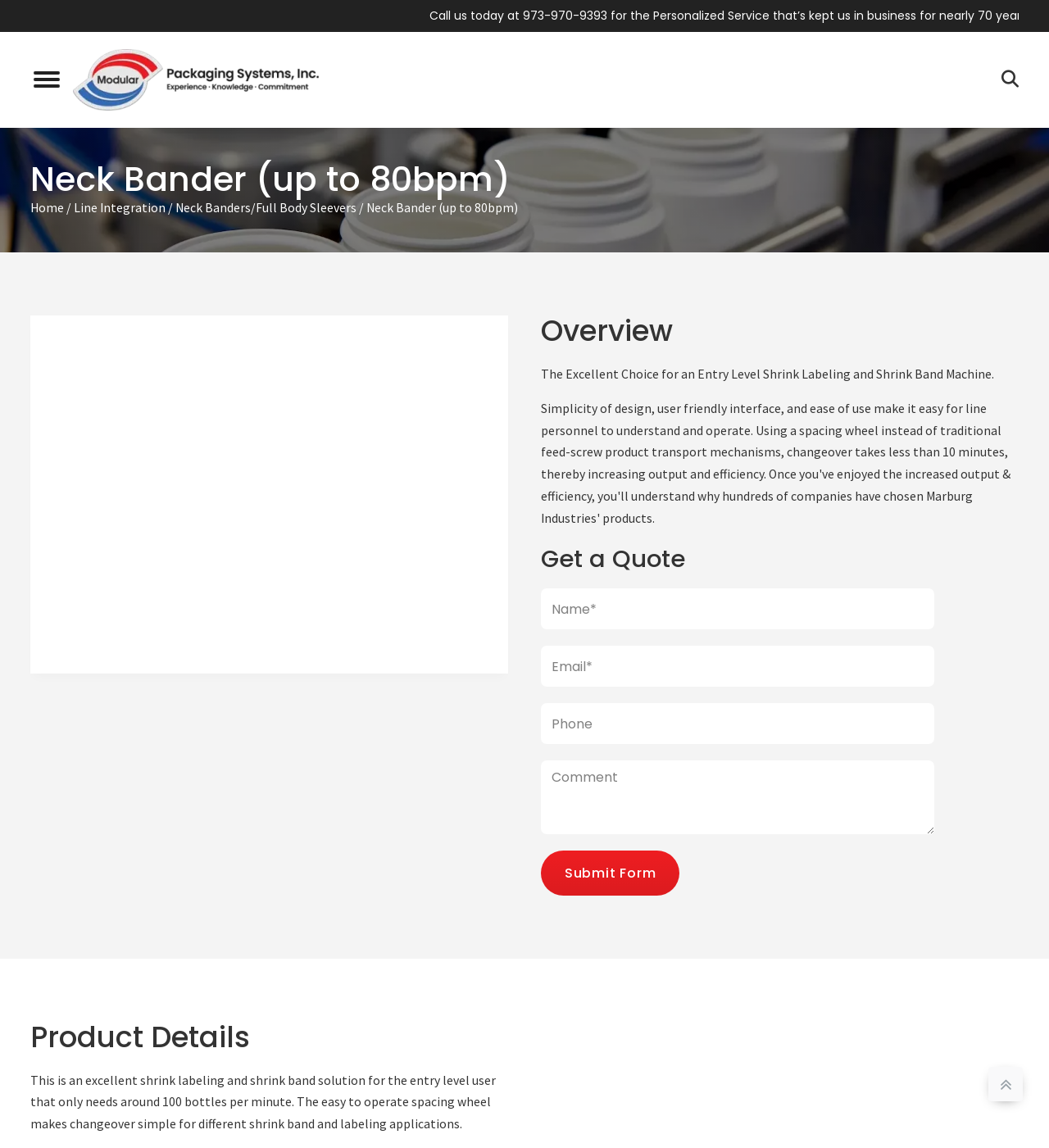Using details from the image, please answer the following question comprehensively:
What is the purpose of the spacing wheel in this machine?

I found this information by reading the static text element that describes the product details, which says 'The easy to operate spacing wheel makes changeover simple for different shrink band and labeling applications'.